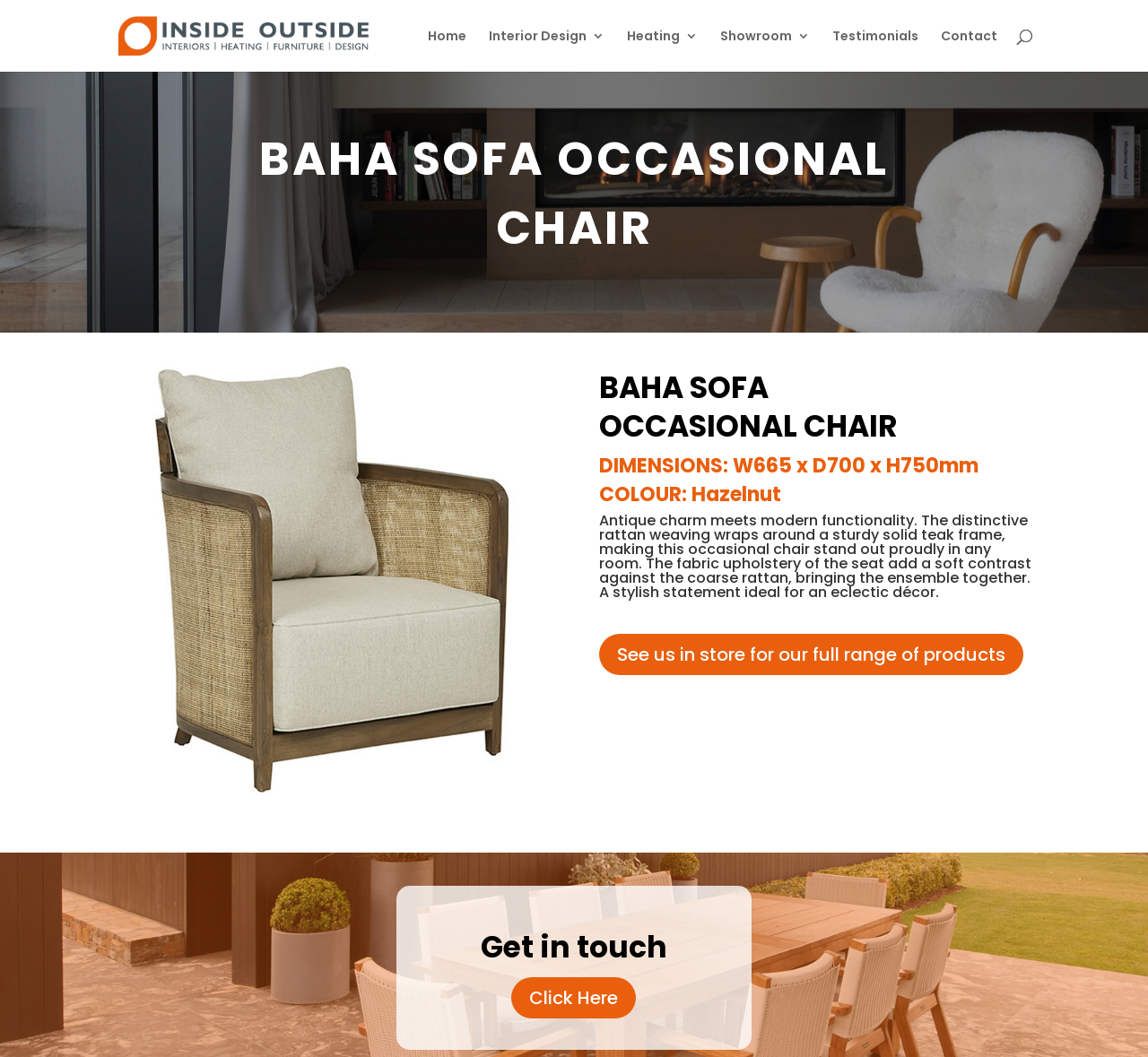Determine the main heading of the webpage and generate its text.

BAHA SOFA OCCASIONAL CHAIR